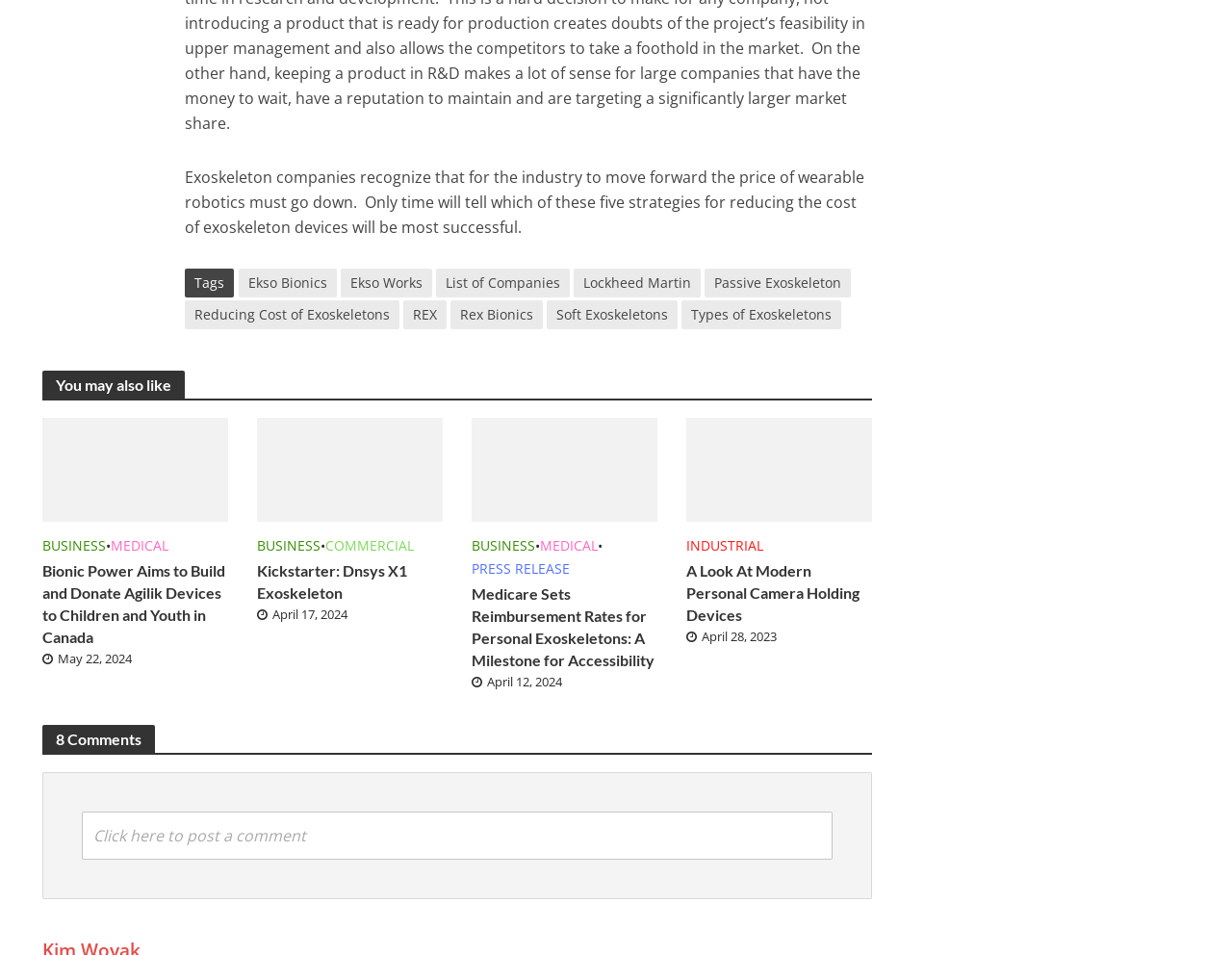Please identify the bounding box coordinates of the clickable area that will allow you to execute the instruction: "View the image of Dnsys X1 Exoskeleton Kickstarter 2024 Featured Image Exoskeleton Report".

[0.208, 0.438, 0.359, 0.547]